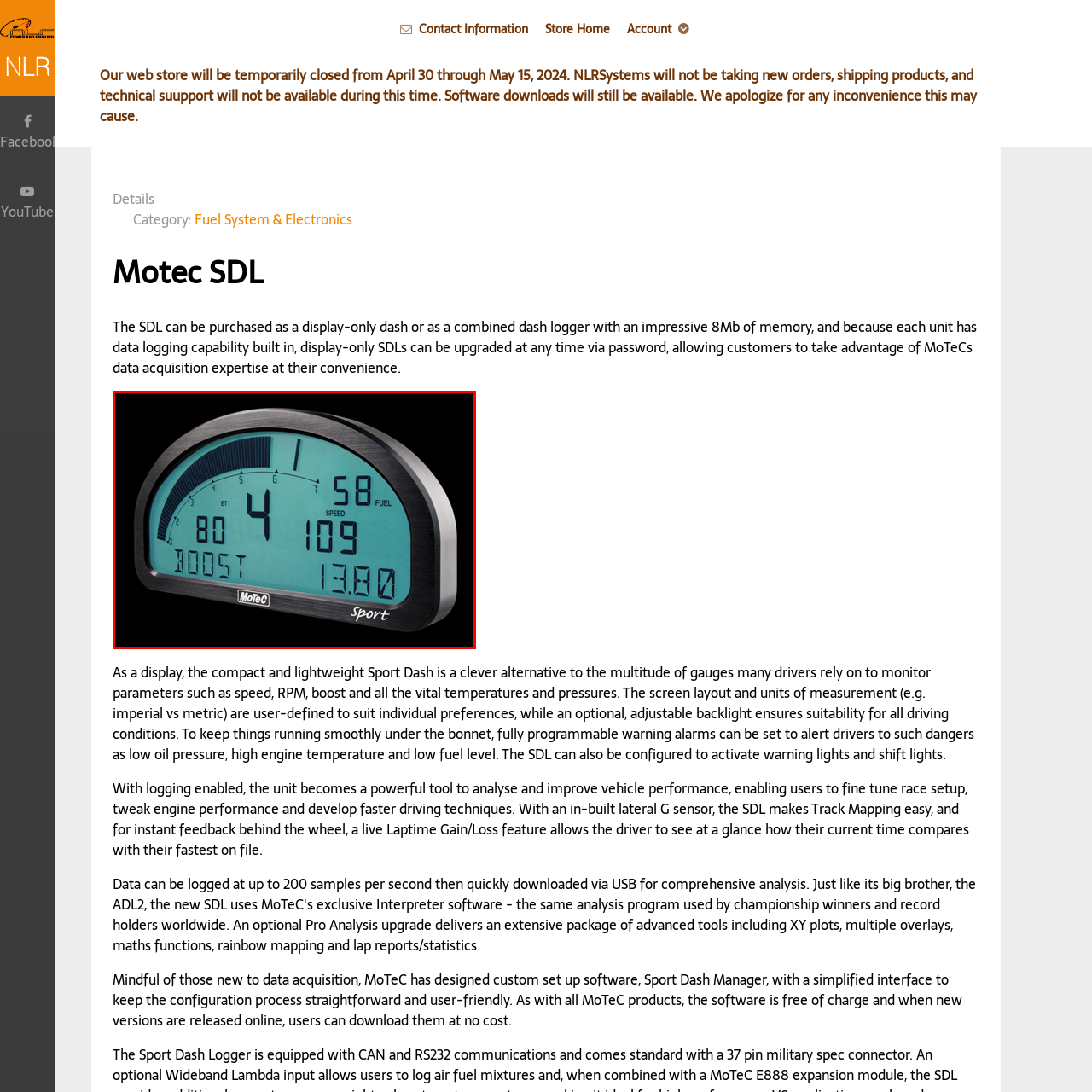Analyze the content inside the red box, What is the purpose of the MoTeC Sport Dash? Provide a short answer using a single word or phrase.

To monitor vehicle parameters